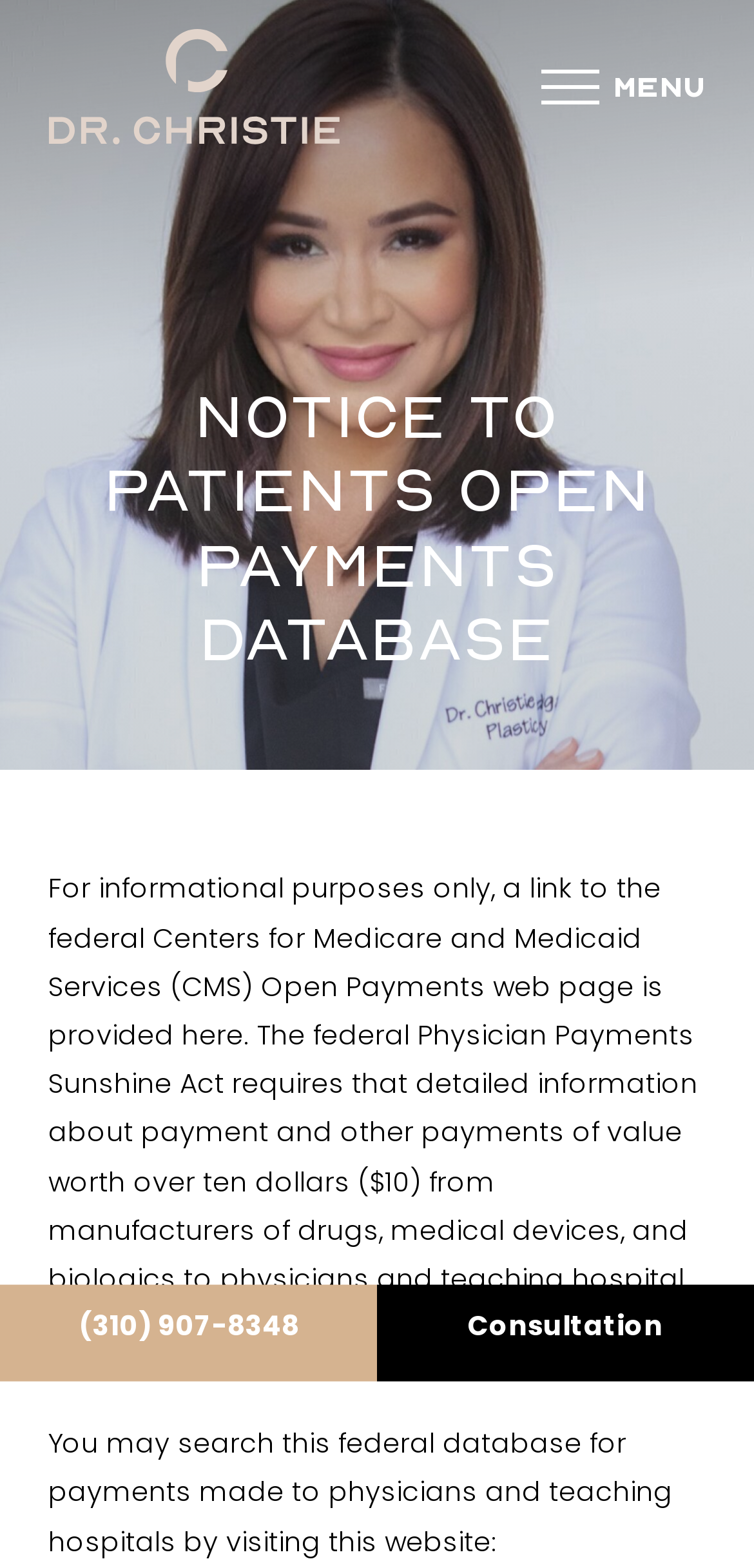Provide the text content of the webpage's main heading.

NOTICE TO PATIENTS OPEN PAYMENTS DATABASE